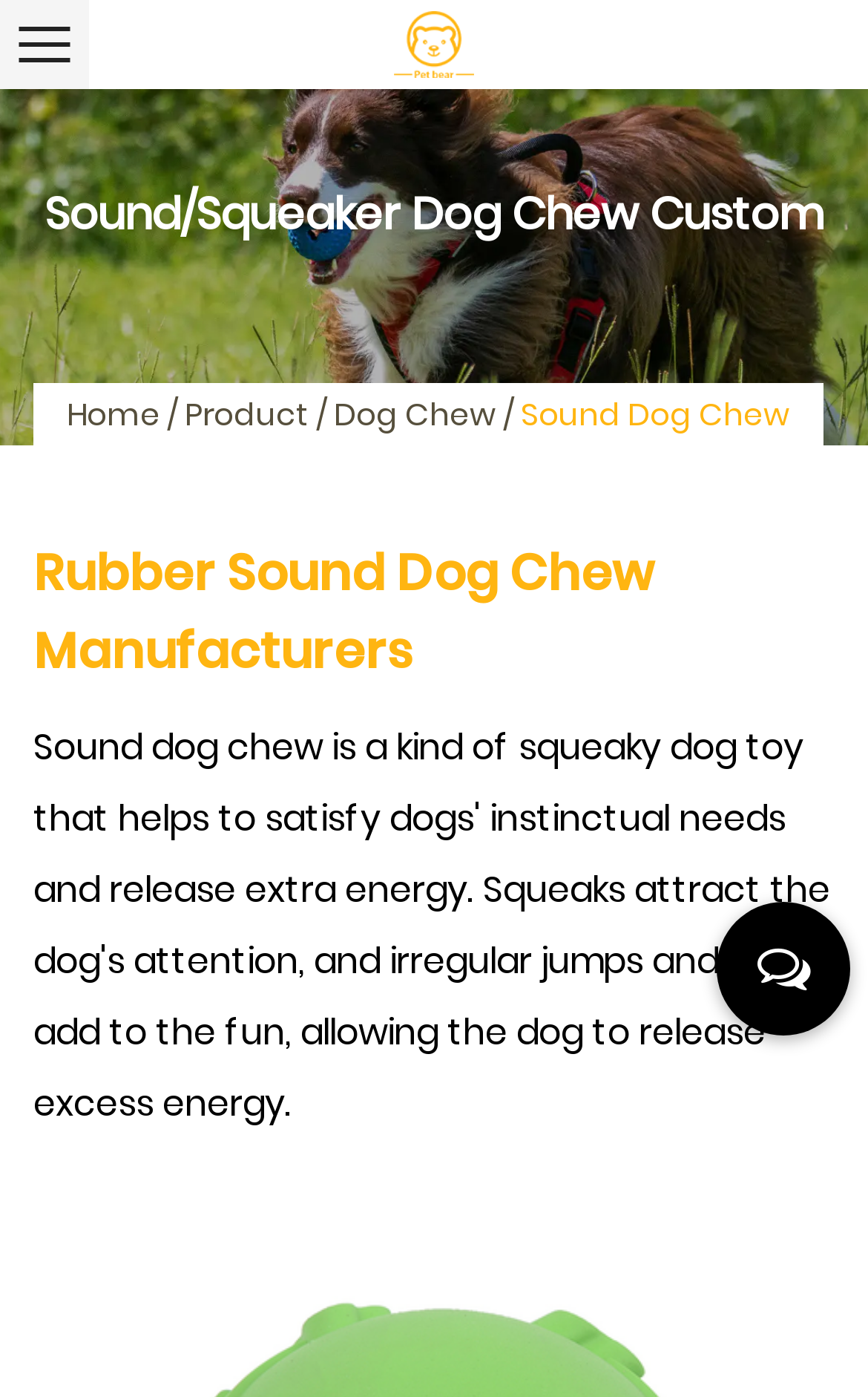For the element described, predict the bounding box coordinates as (top-left x, top-left y, bottom-right x, bottom-right y). All values should be between 0 and 1. Element description: Product

[0.213, 0.281, 0.356, 0.312]